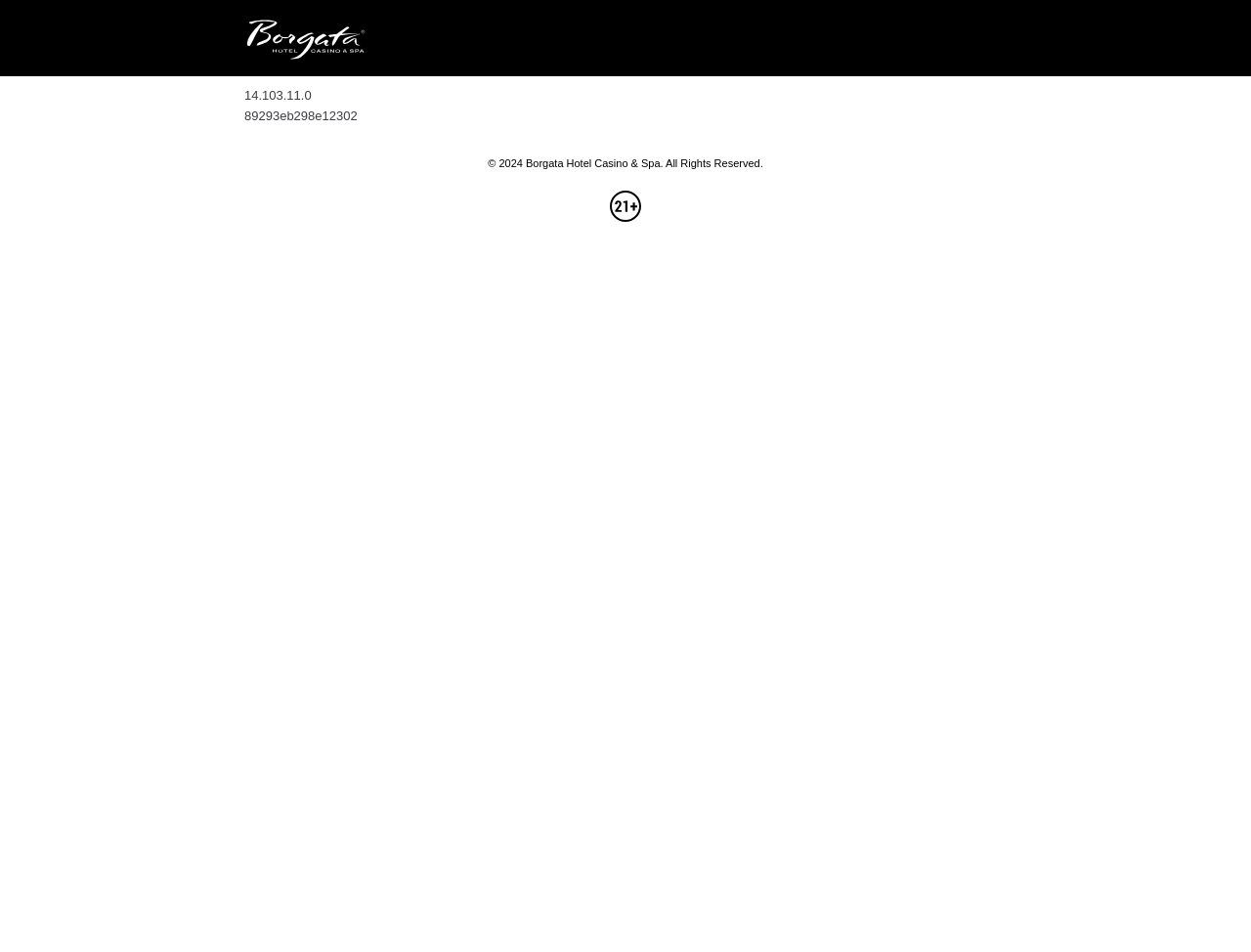Describe every aspect of the webpage comprehensively.

The webpage appears to be the homepage of Borgata Online, a casino and hotel website. At the top, there is a header section that spans the entire width of the page, taking up about 8% of the screen's height. Within this header, a logo image is positioned near the left side, taking up about 10% of the screen's width.

Below the header, there is a main content section that occupies about 14% of the screen's height. This section contains two lines of static text, likely displaying some technical information or version numbers, positioned near the left side of the screen.

At the bottom of the page, there is a footer section that spans the entire width of the page, taking up about 10% of the screen's height. The footer contains three elements: a copyright symbol, a text block stating the website's copyright information, and a small image, likely a social media icon or a logo, positioned near the right side of the screen. The copyright text and the image are aligned horizontally, with the text taking up about 22% of the screen's width and the image taking up about 2.5% of the screen's width.